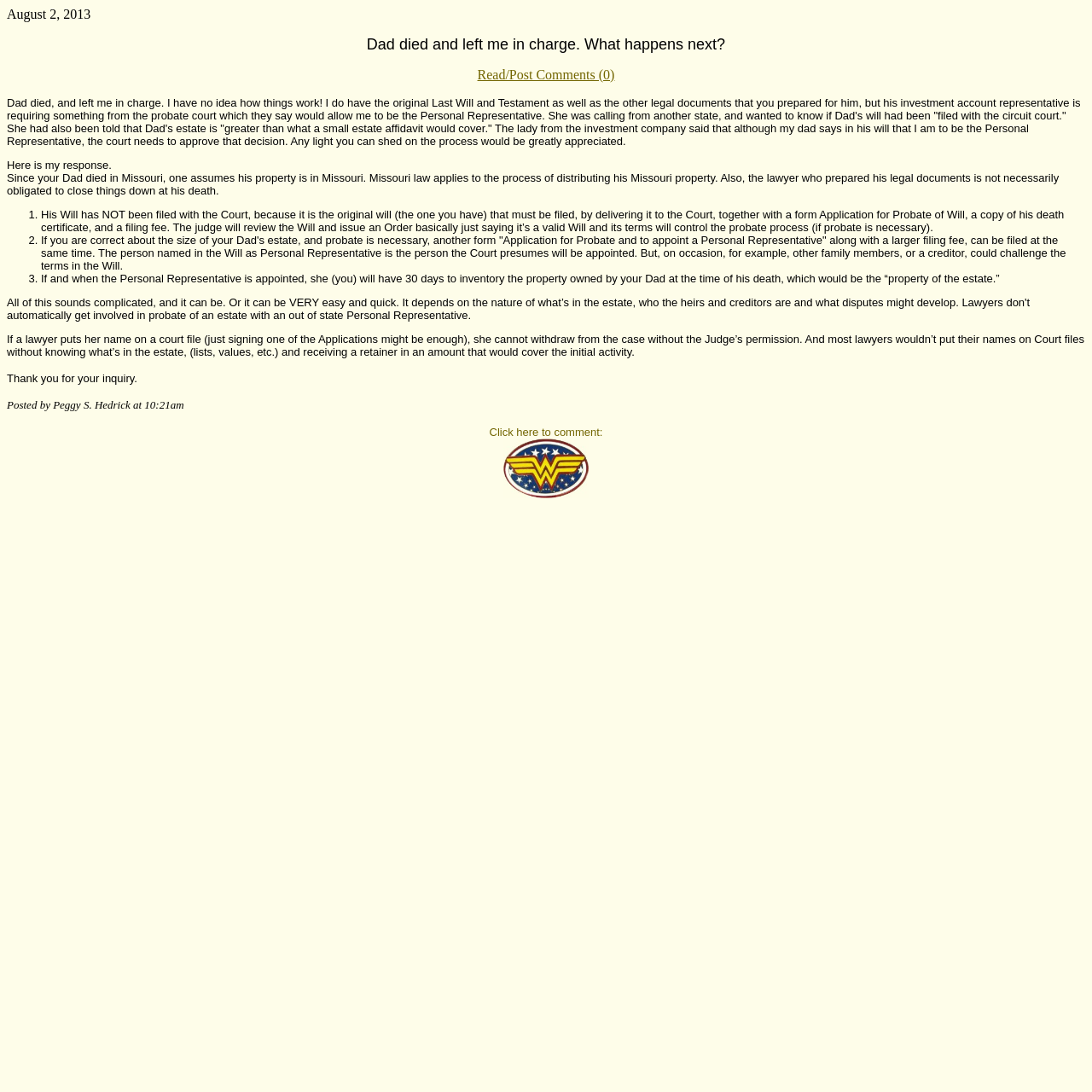What is the status of the will in terms of filing with the court?
Examine the image closely and answer the question with as much detail as possible.

According to the blog post, the will has not been filed with the court, and the original will needs to be filed with the court along with other necessary documents and fees.